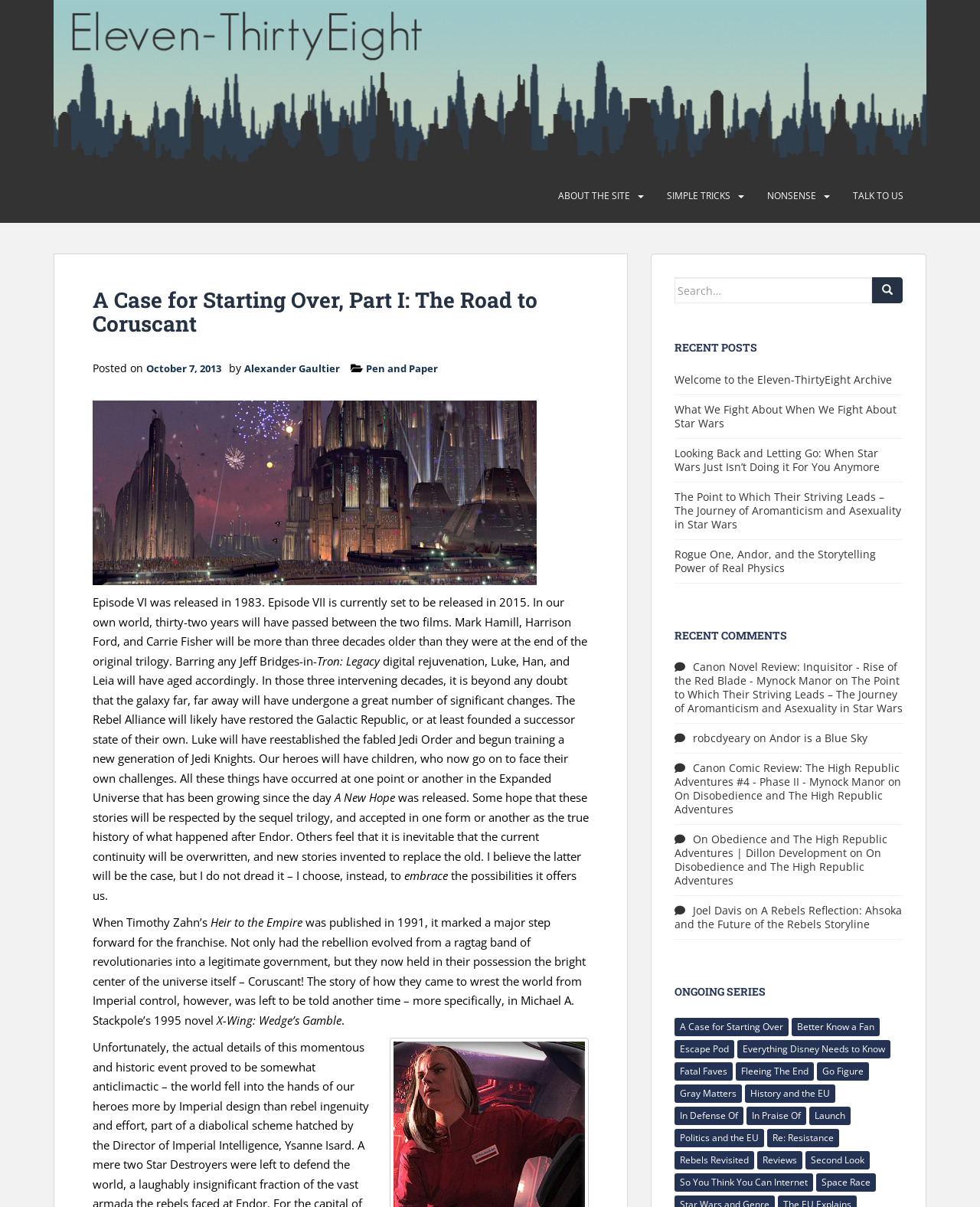What is the name of the author of the article 'A Case for Starting Over, Part I: The Road to Coruscant'?
Please provide a detailed answer to the question.

The author of the article 'A Case for Starting Over, Part I: The Road to Coruscant' is mentioned below the title of the article. It is written as 'by Alexander Gaultier'.